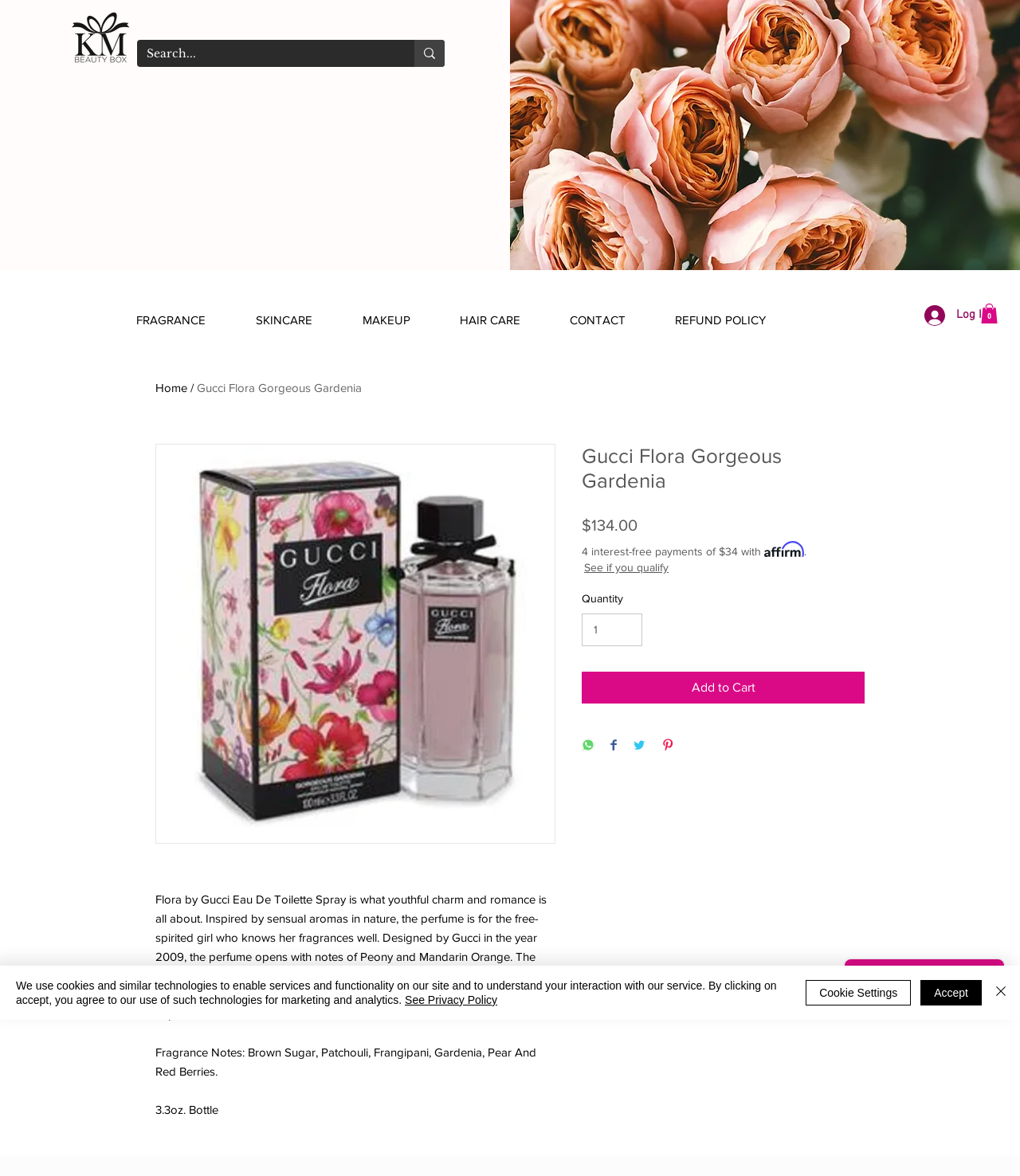Identify the title of the webpage and provide its text content.

Gucci Flora Gorgeous Gardenia